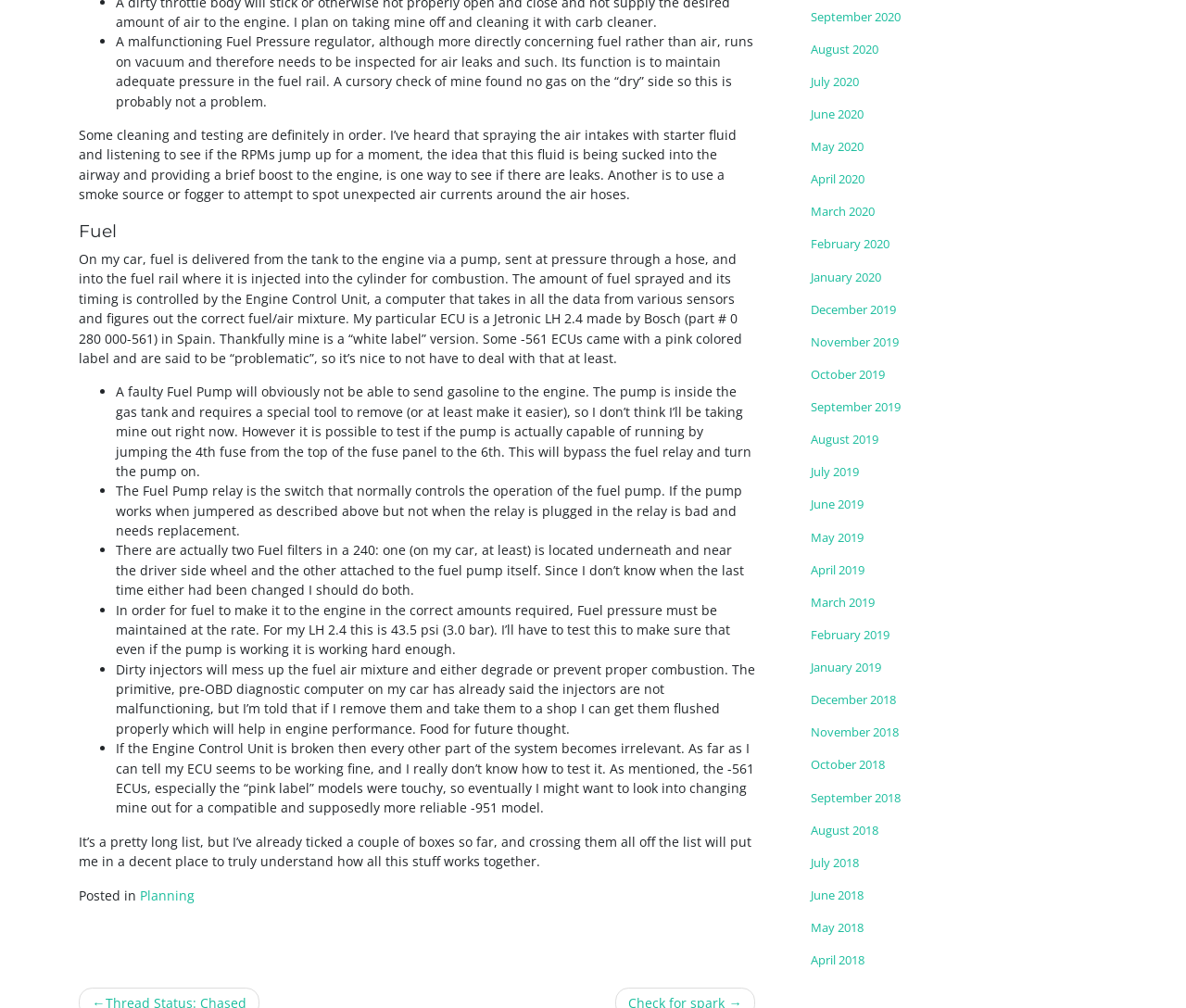Please provide a brief answer to the following inquiry using a single word or phrase:
What is the topic of the post?

Fuel